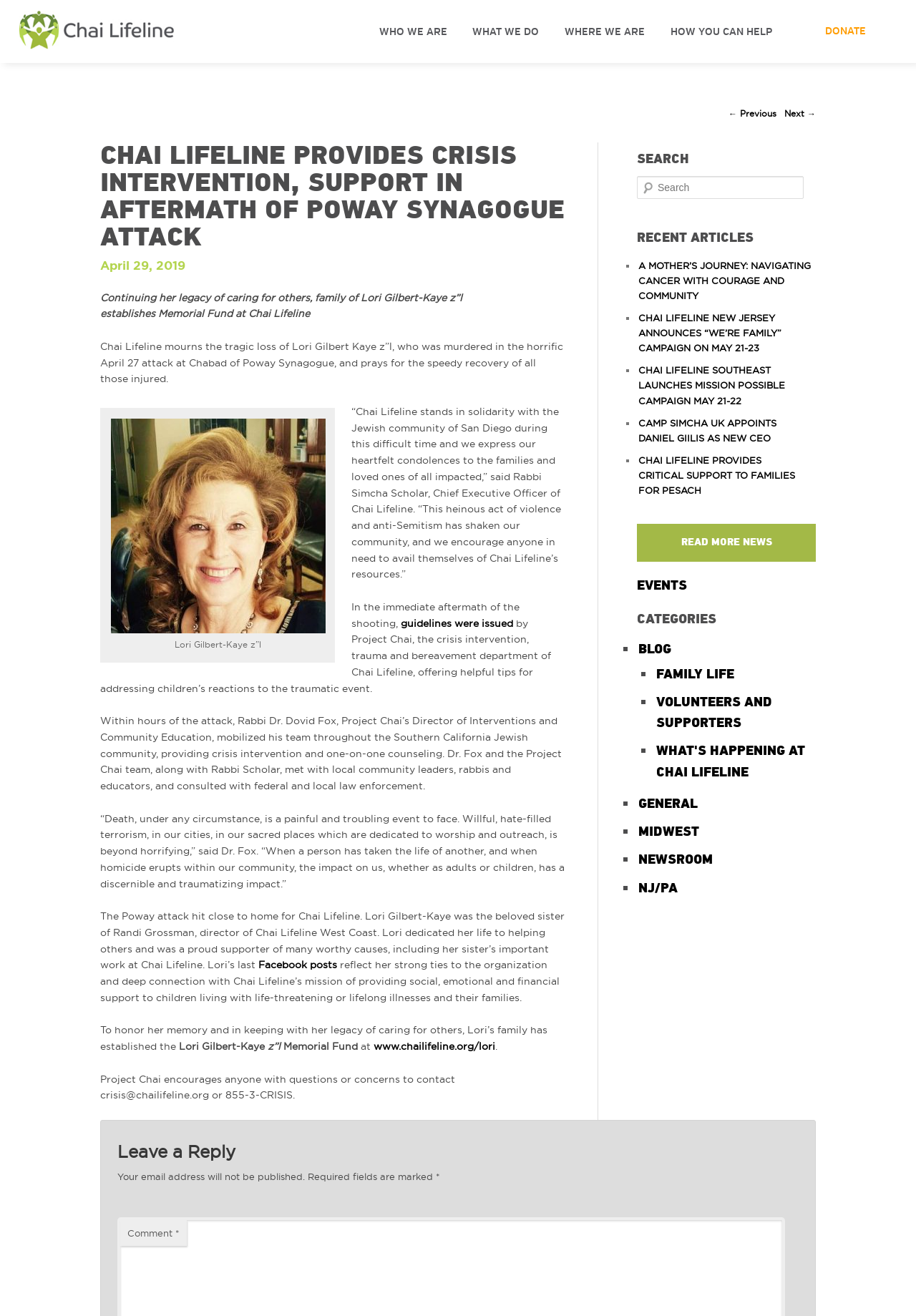Answer the question briefly using a single word or phrase: 
What is the name of the department that provides crisis intervention and trauma services?

Project Chai